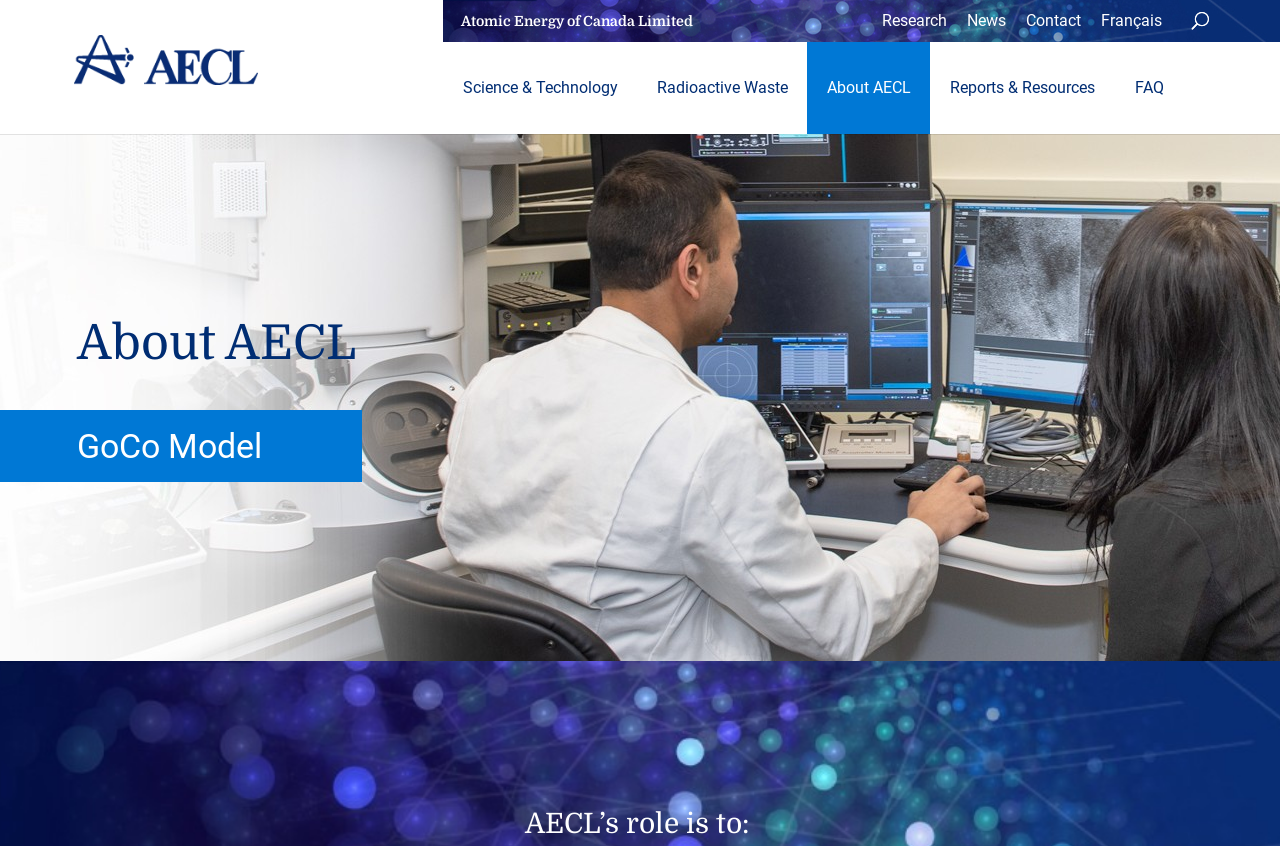Show the bounding box coordinates for the HTML element described as: "Radioactive Waste".

[0.498, 0.05, 0.63, 0.158]